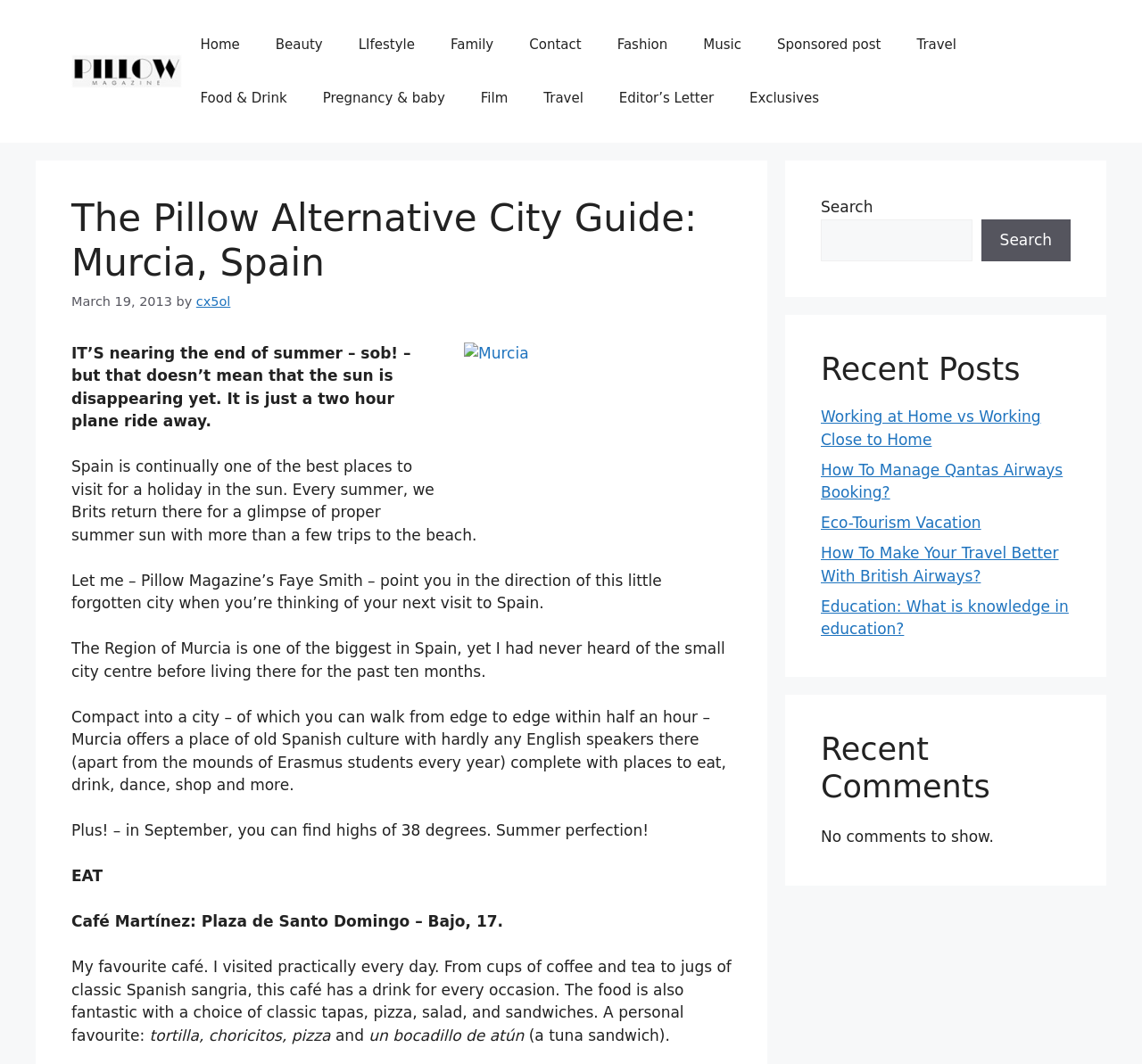Find the bounding box coordinates for the area that should be clicked to accomplish the instruction: "Search for something".

[0.719, 0.206, 0.851, 0.246]